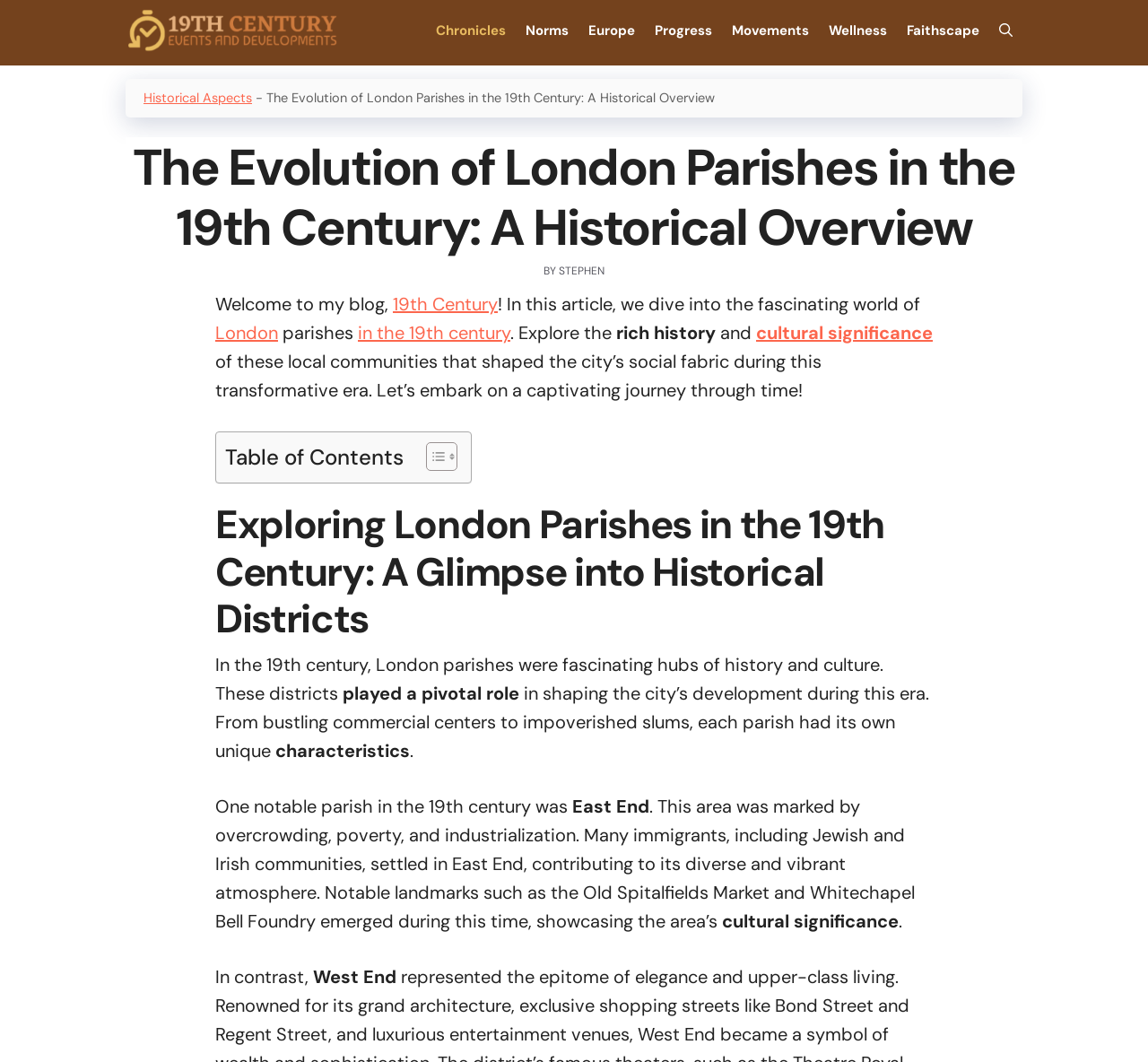What is the name of the parish mentioned in the article?
Using the visual information, answer the question in a single word or phrase.

East End